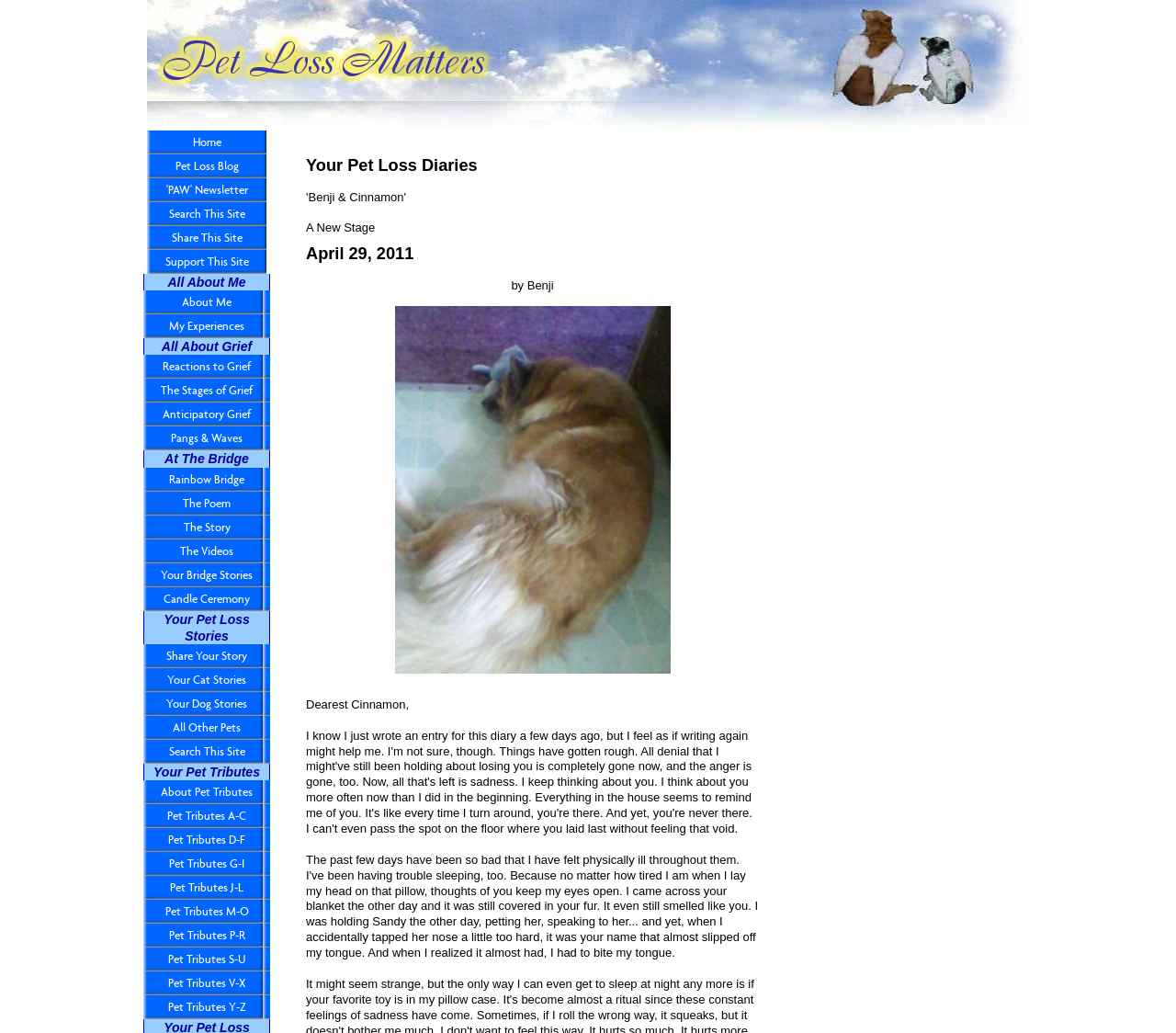What is the name of the pet mentioned?
Please provide a detailed answer to the question.

The name of the pet mentioned is Cinnamon, which is found in the StaticText element 'Dearest Cinnamon,' at coordinates [0.26, 0.675, 0.348, 0.689].